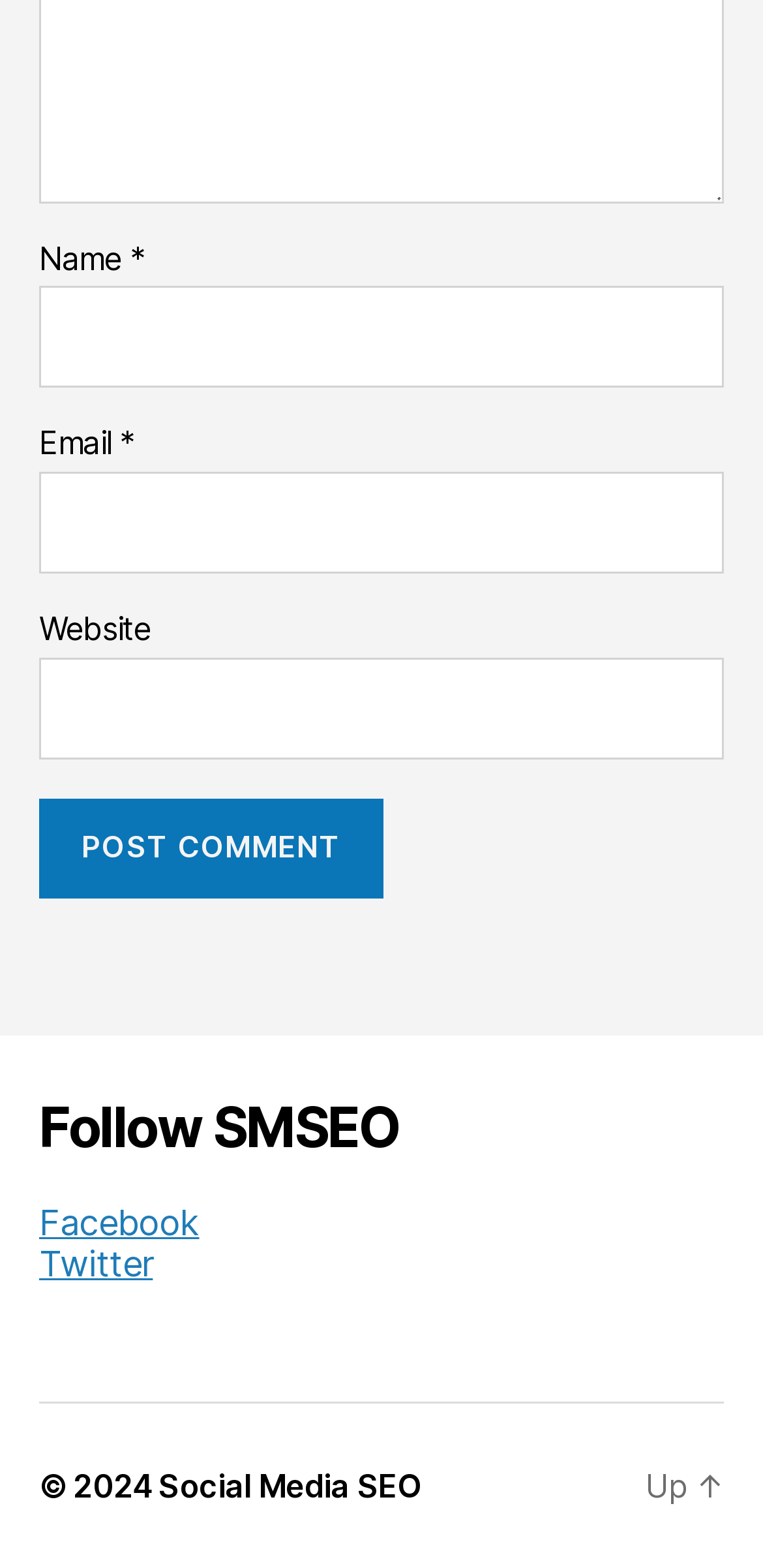Please identify the bounding box coordinates of the clickable area that will allow you to execute the instruction: "Post a comment".

[0.051, 0.509, 0.503, 0.574]